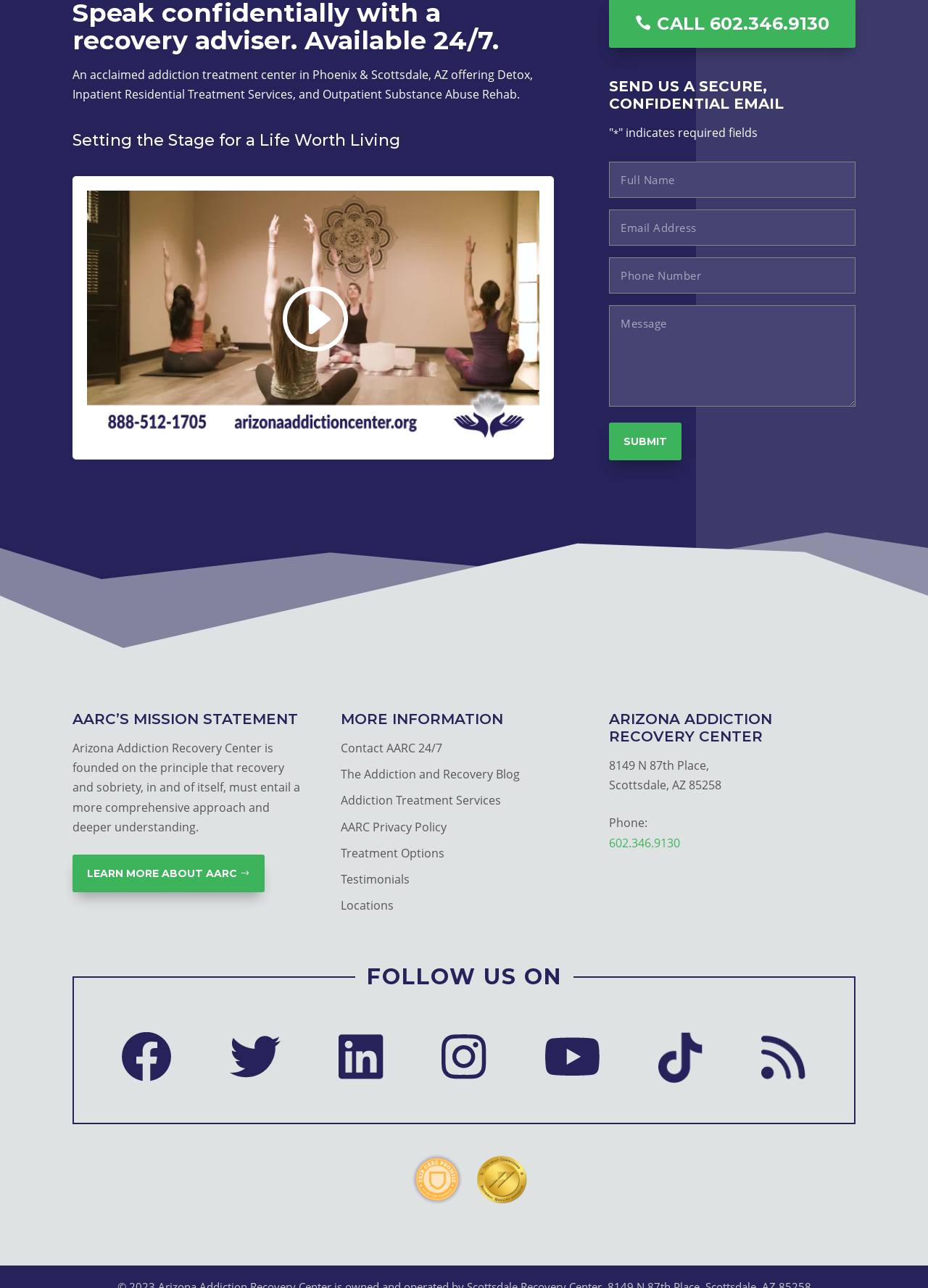Identify the bounding box coordinates for the element you need to click to achieve the following task: "Click the 'Submit' button". The coordinates must be four float values ranging from 0 to 1, formatted as [left, top, right, bottom].

[0.656, 0.328, 0.734, 0.357]